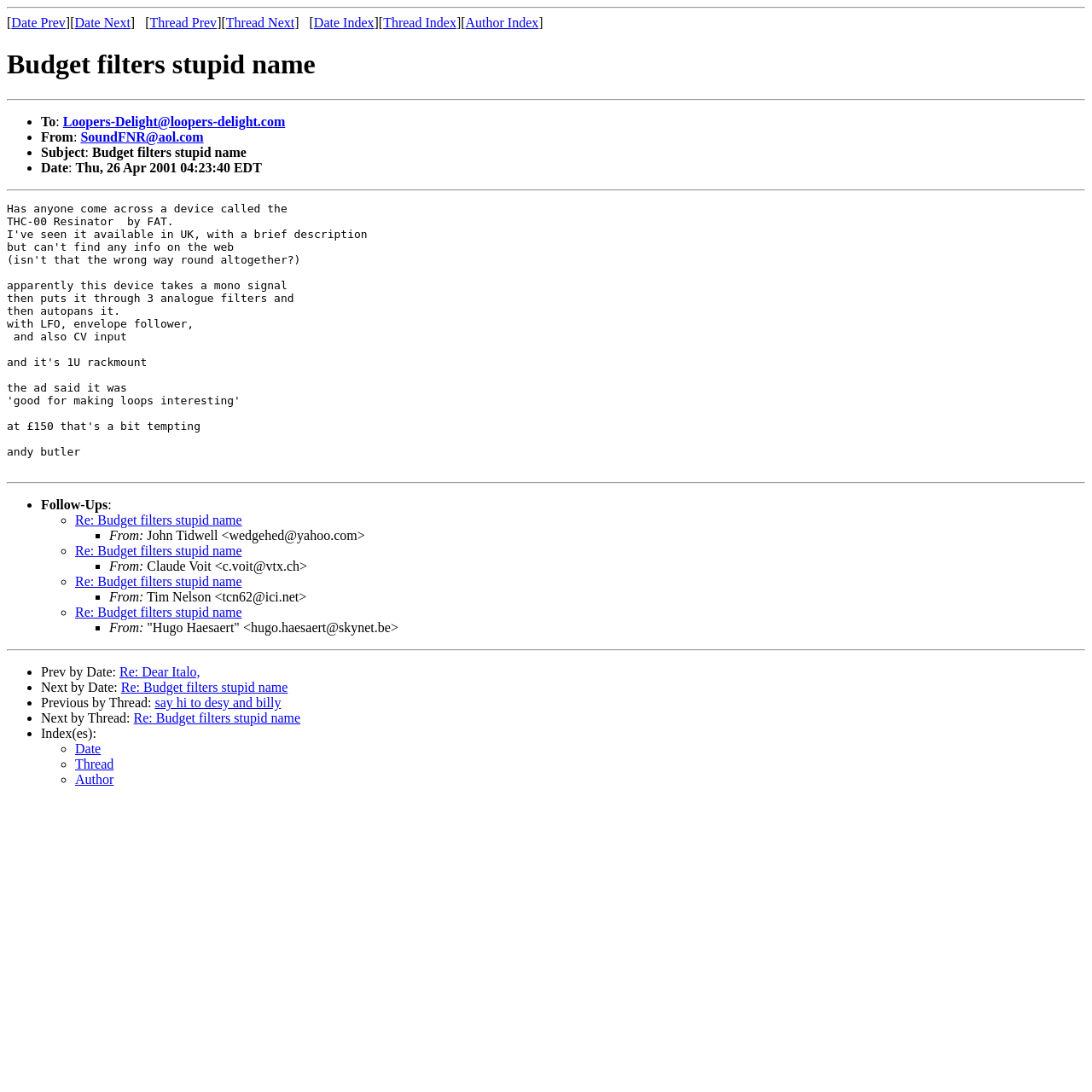Locate the bounding box coordinates of the clickable part needed for the task: "Check the 'PROJECT PLANNER' tool".

None